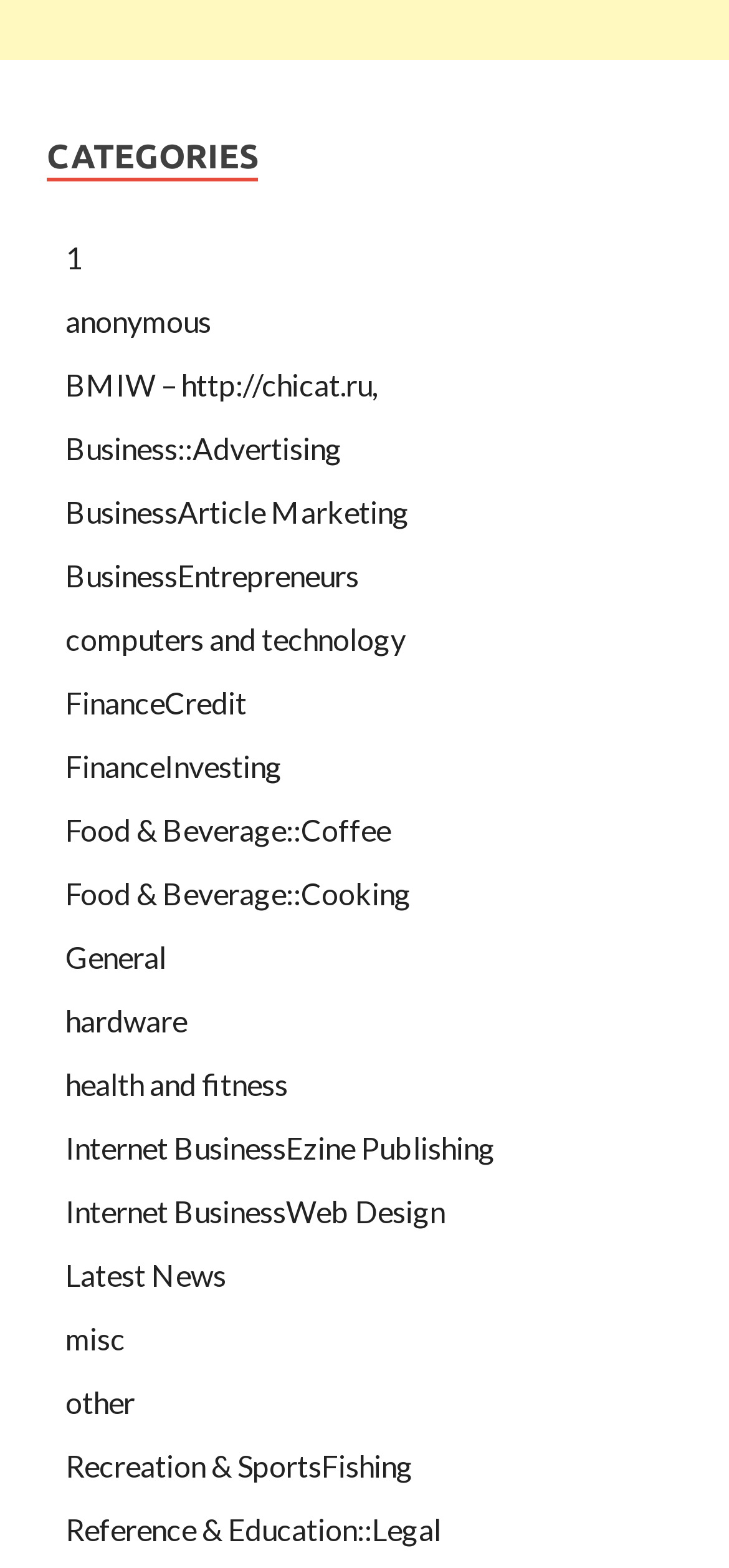Locate the bounding box coordinates of the clickable area needed to fulfill the instruction: "Browse the 'Recreation & SportsFishing' category".

[0.09, 0.923, 0.567, 0.946]